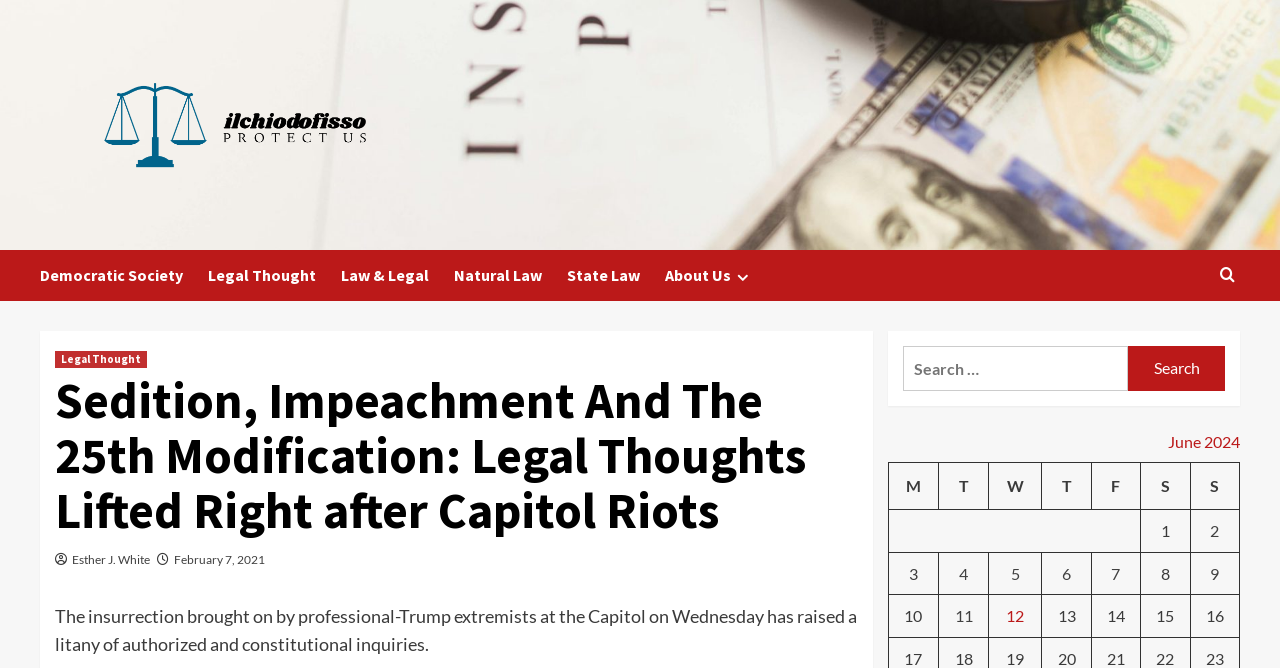Provide a single word or phrase answer to the question: 
What is the purpose of the search bar?

To search for posts